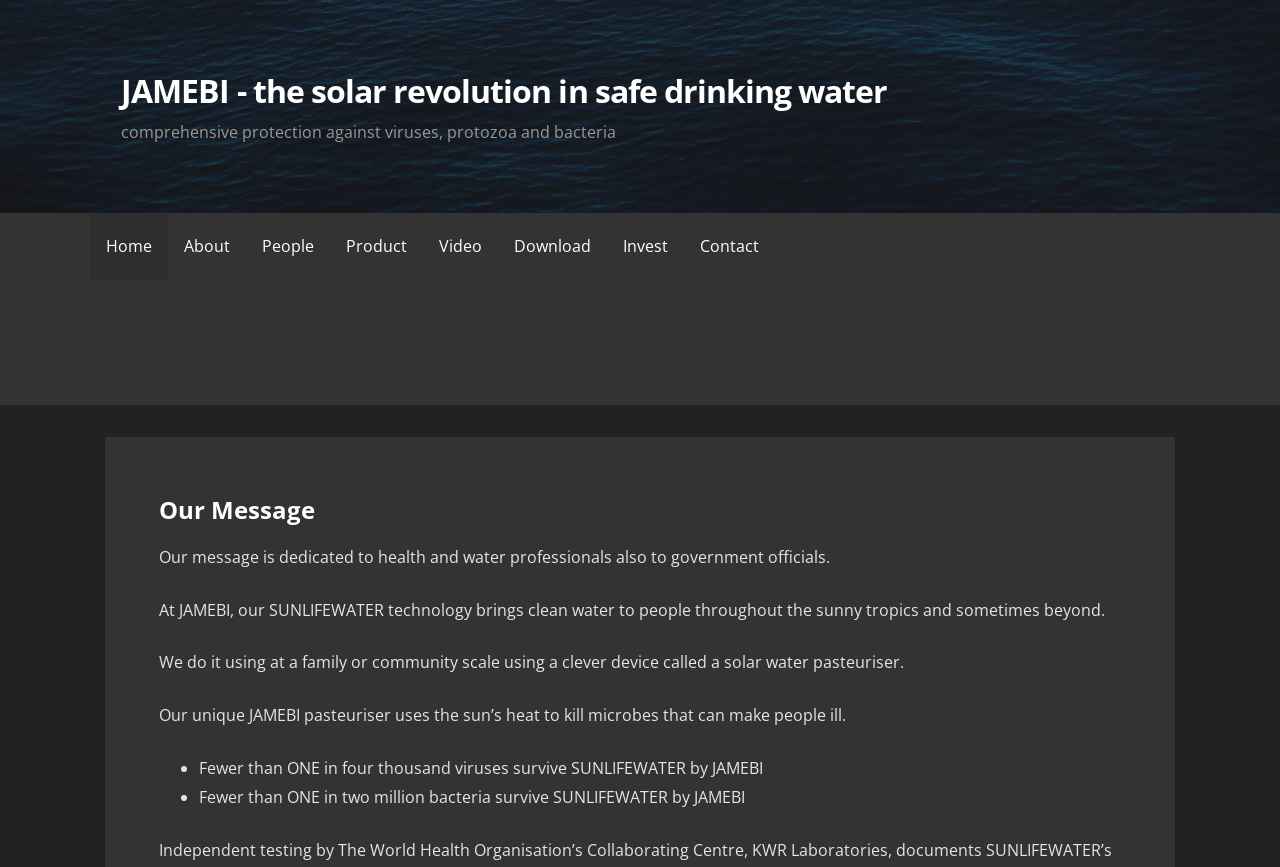What is the function of the solar water pasteuriser?
Using the visual information, reply with a single word or short phrase.

Kill microbes